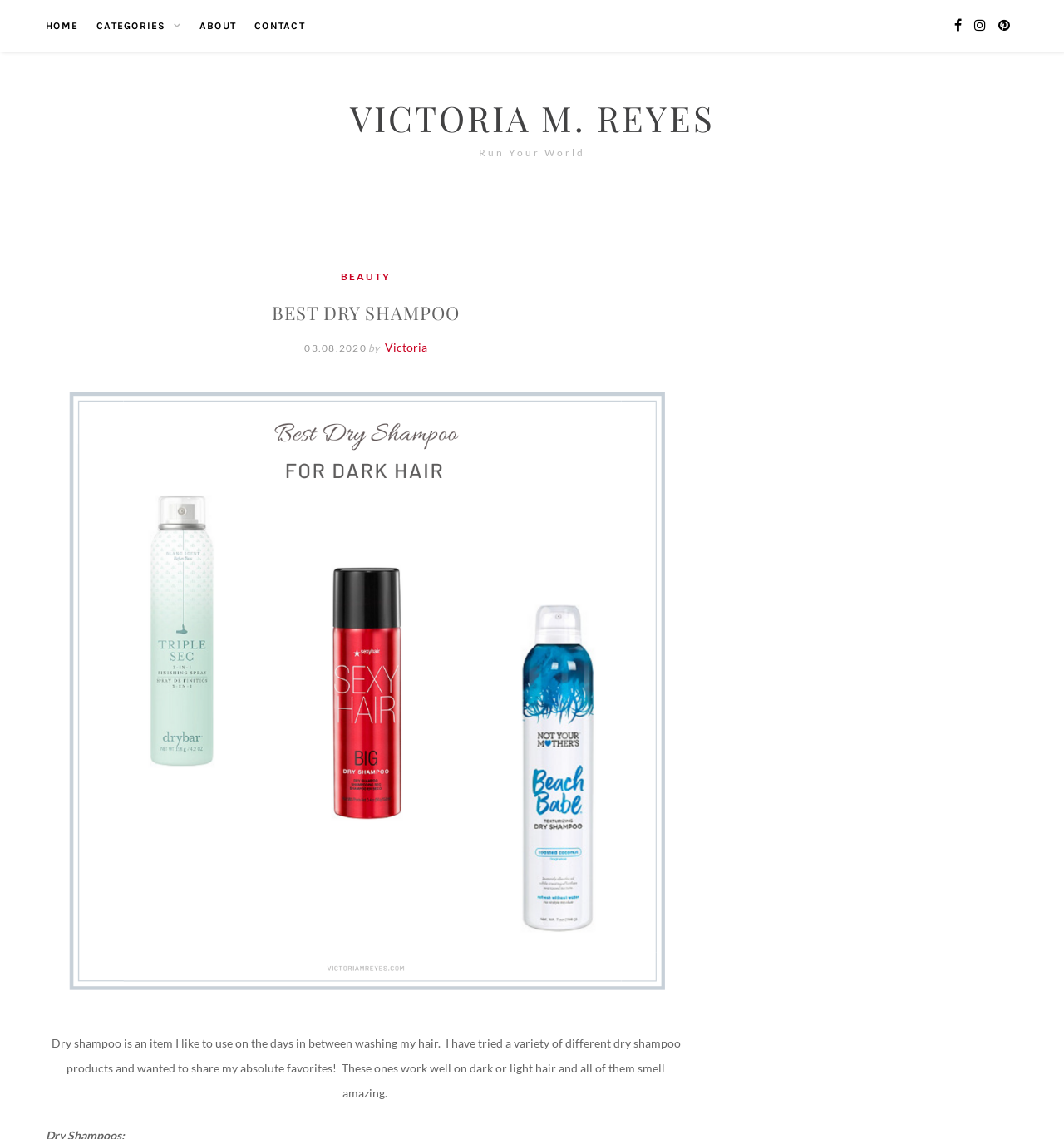Provide the bounding box coordinates for the area that should be clicked to complete the instruction: "read about the author".

[0.187, 0.0, 0.222, 0.045]